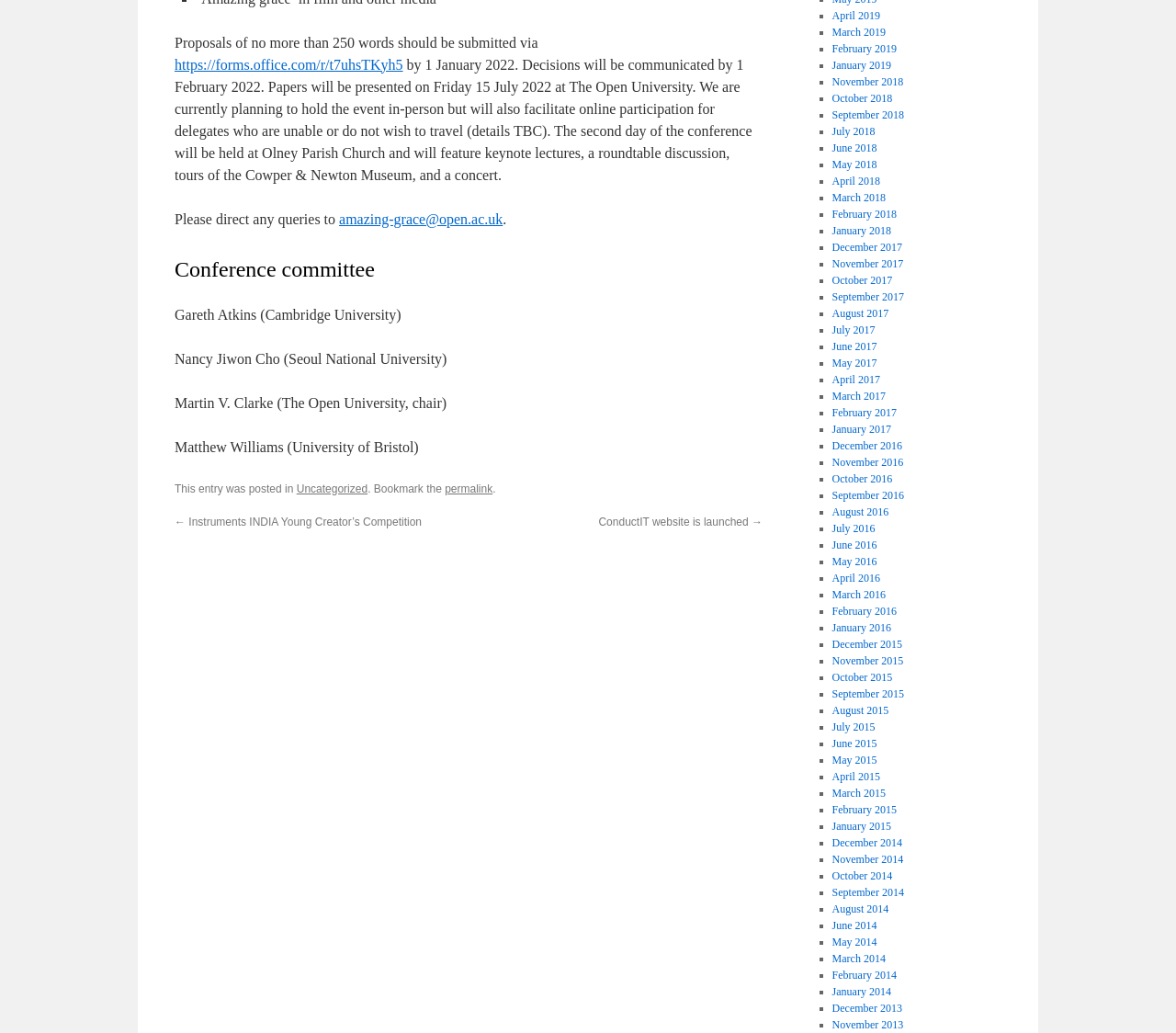What is the email address for queries?
Using the visual information, reply with a single word or short phrase.

amazing-grace@open.ac.uk